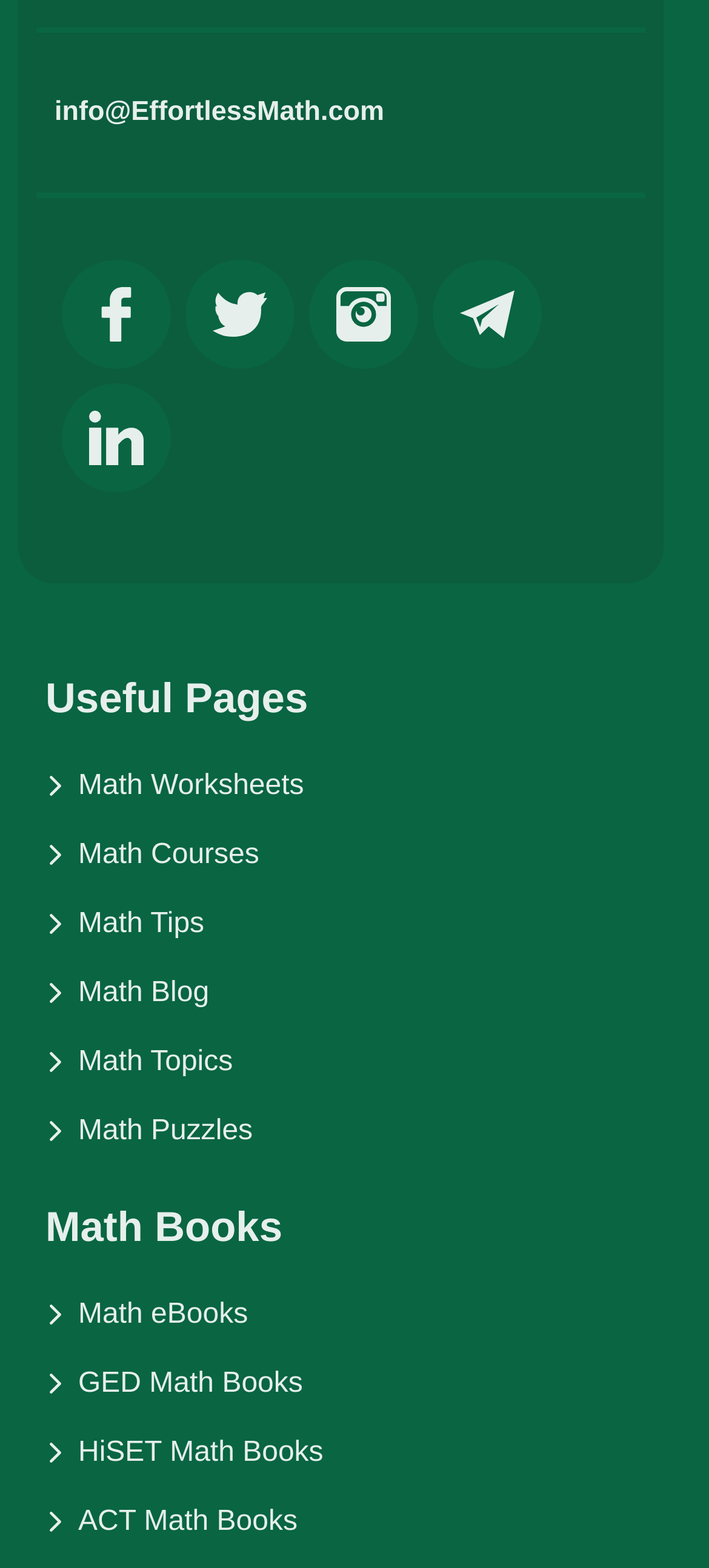Point out the bounding box coordinates of the section to click in order to follow this instruction: "Visit our Facebook page".

[0.087, 0.165, 0.241, 0.235]